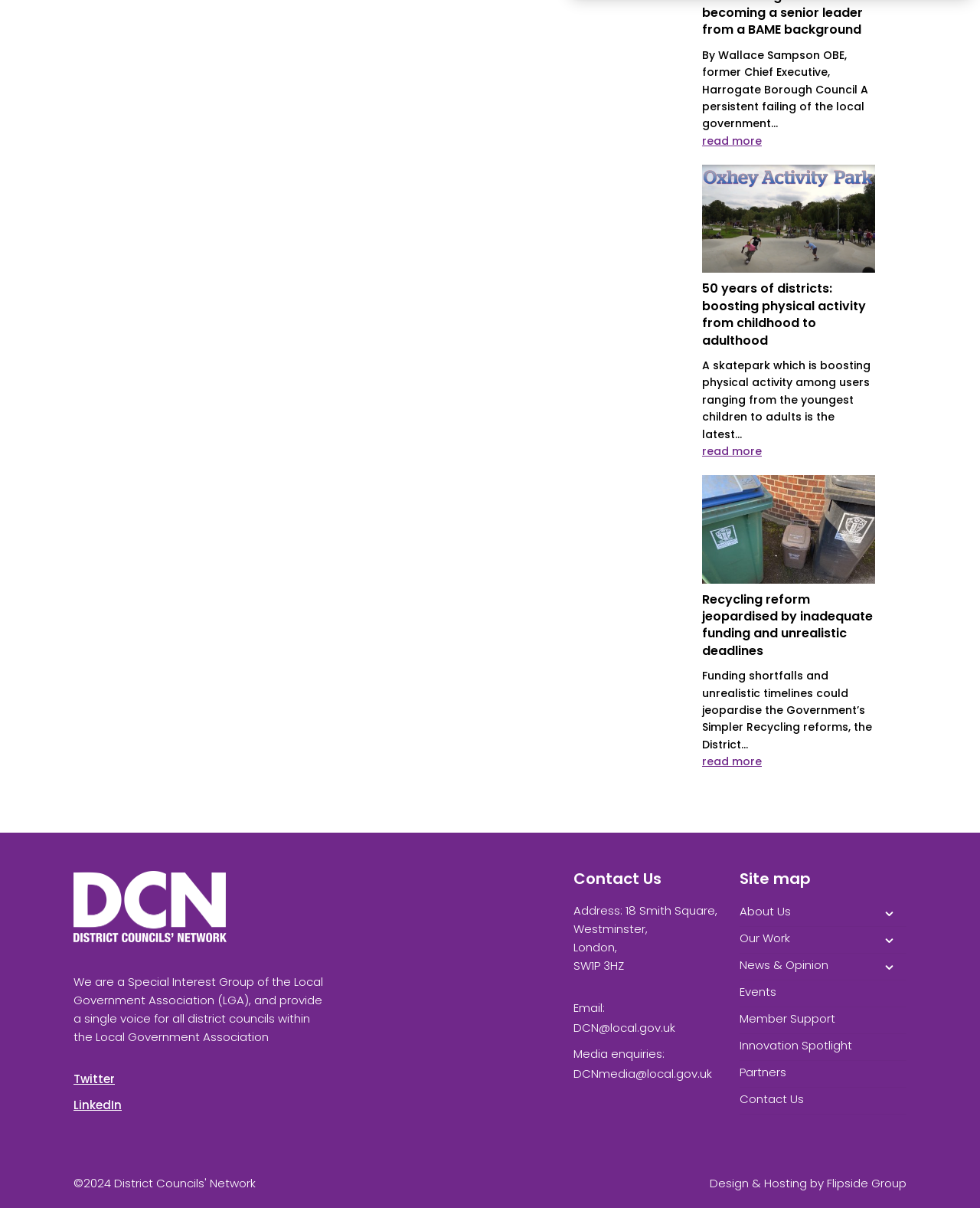What is the address of the District Councils' Network?
Answer the question using a single word or phrase, according to the image.

18 Smith Square, Westminster, London, SW1P 3HZ